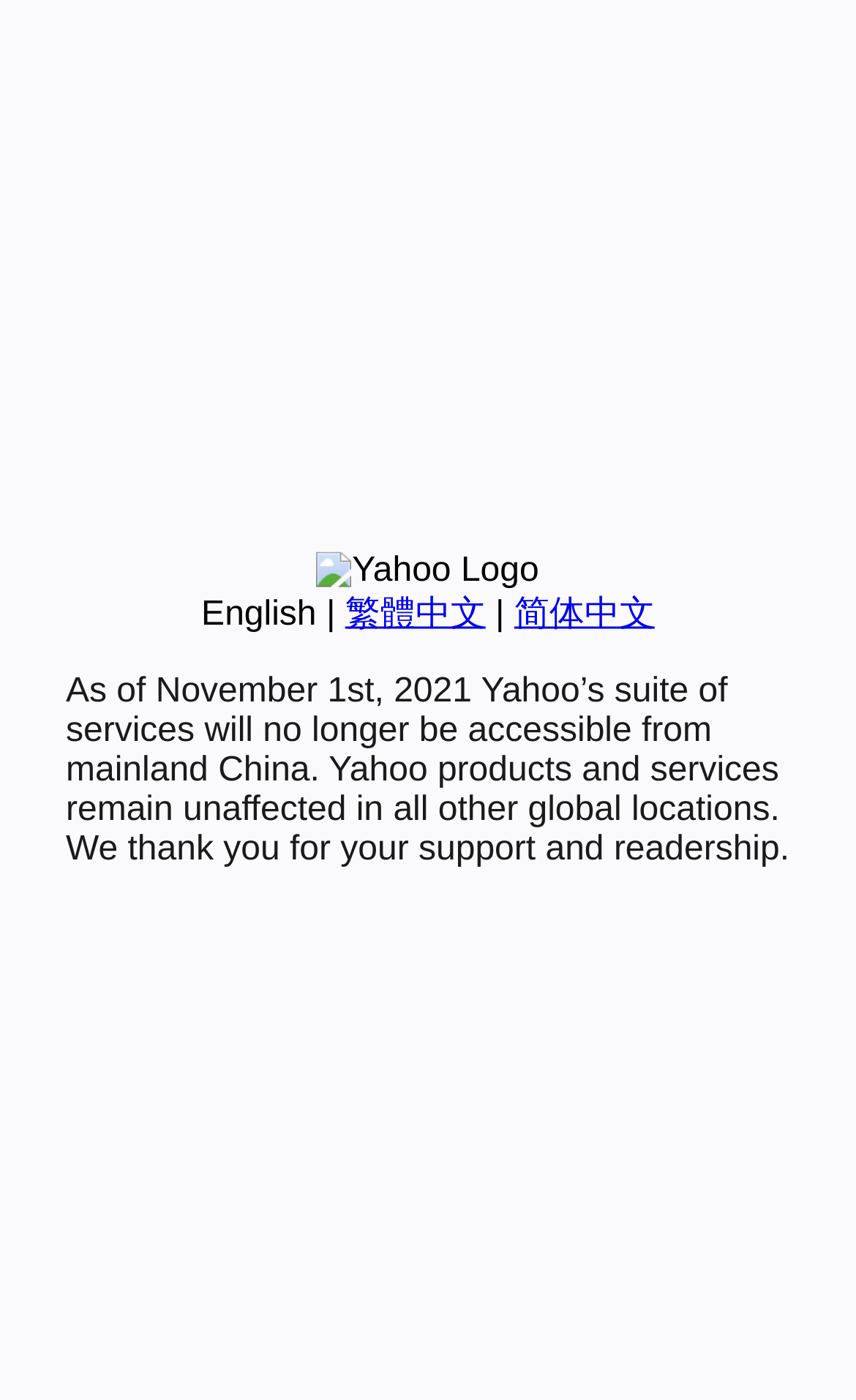Determine the bounding box for the UI element that matches this description: "简体中文".

[0.601, 0.426, 0.765, 0.452]